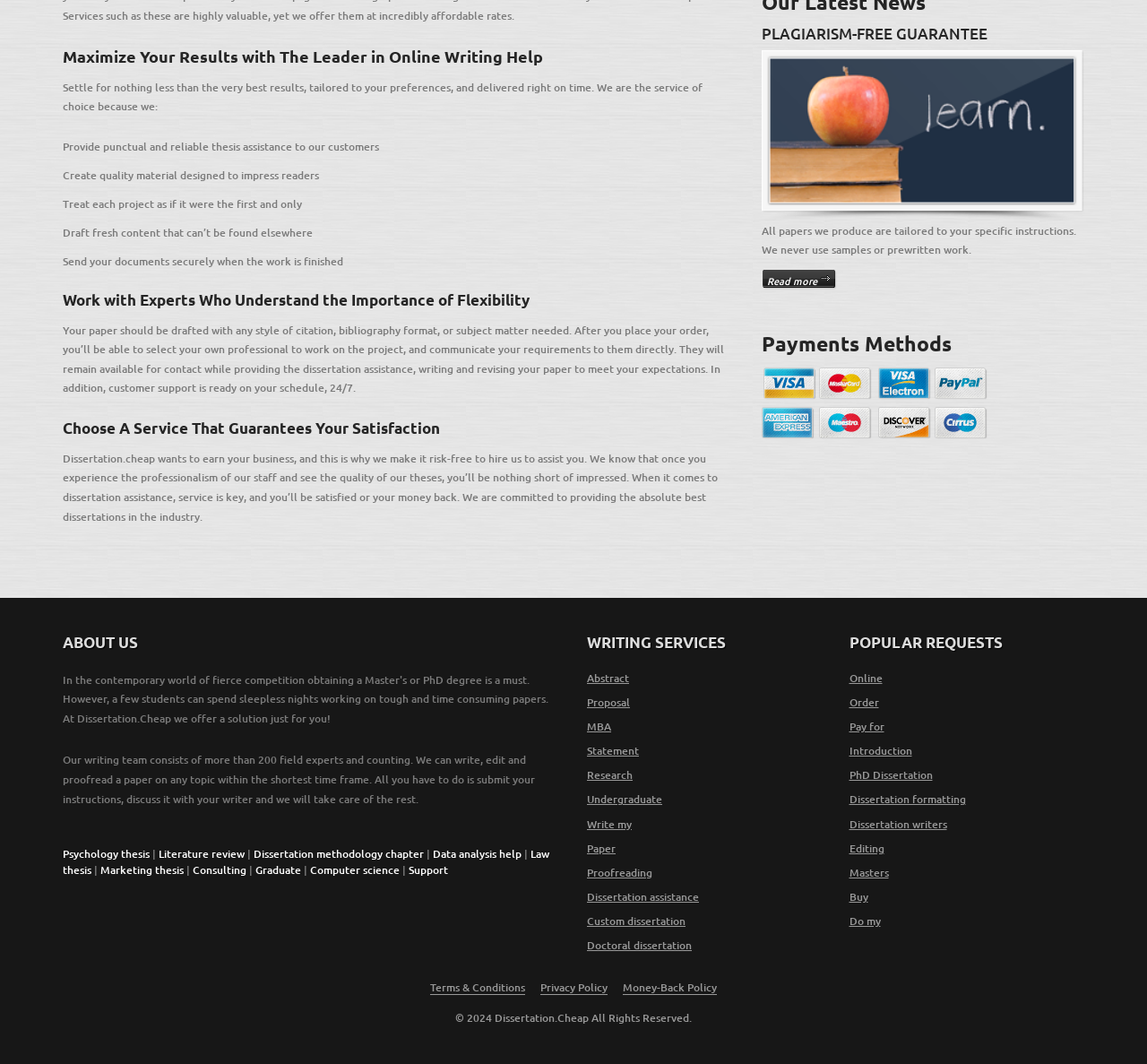Identify the bounding box for the described UI element: "Dissertation methodology chapter".

[0.221, 0.796, 0.37, 0.81]